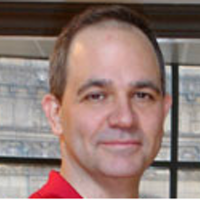Use a single word or phrase to answer the following:
What is Bhargav Shukla's role at KEMP Technologies?

Director of Technology, Strategic Alliances